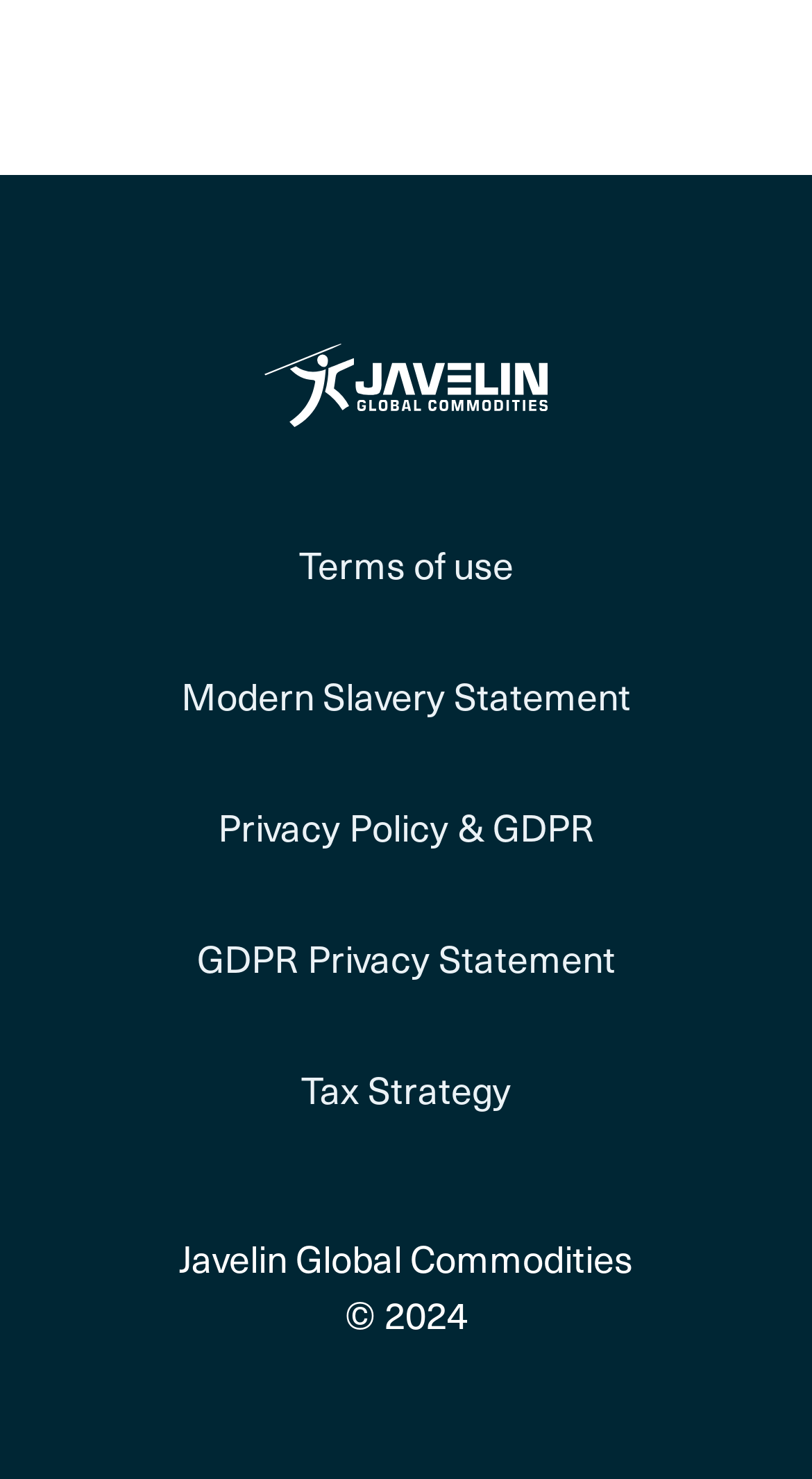Locate the UI element described as follows: "Privacy Policy & GDPR". Return the bounding box coordinates as four float numbers between 0 and 1 in the order [left, top, right, bottom].

[0.051, 0.542, 0.949, 0.58]